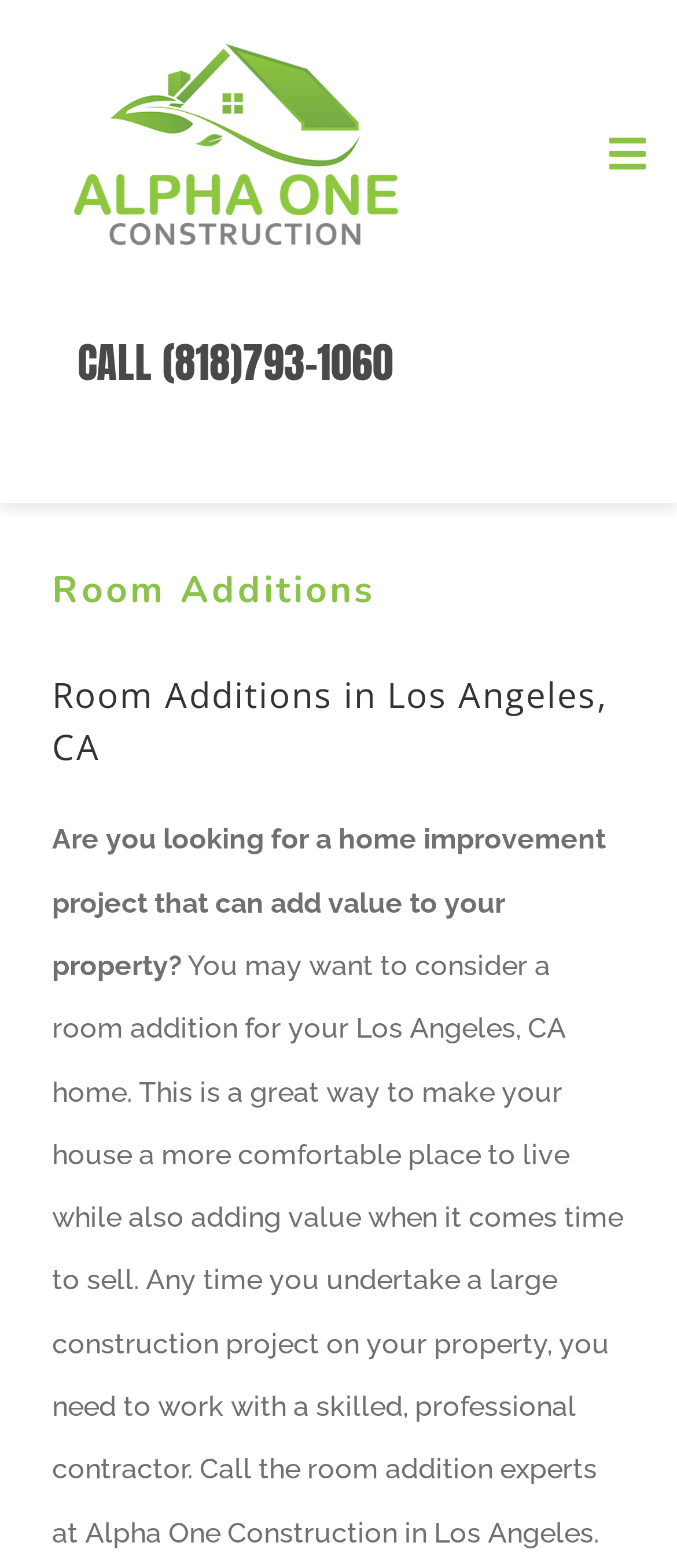What is the phone number to call?
Refer to the screenshot and respond with a concise word or phrase.

(818)793-1060